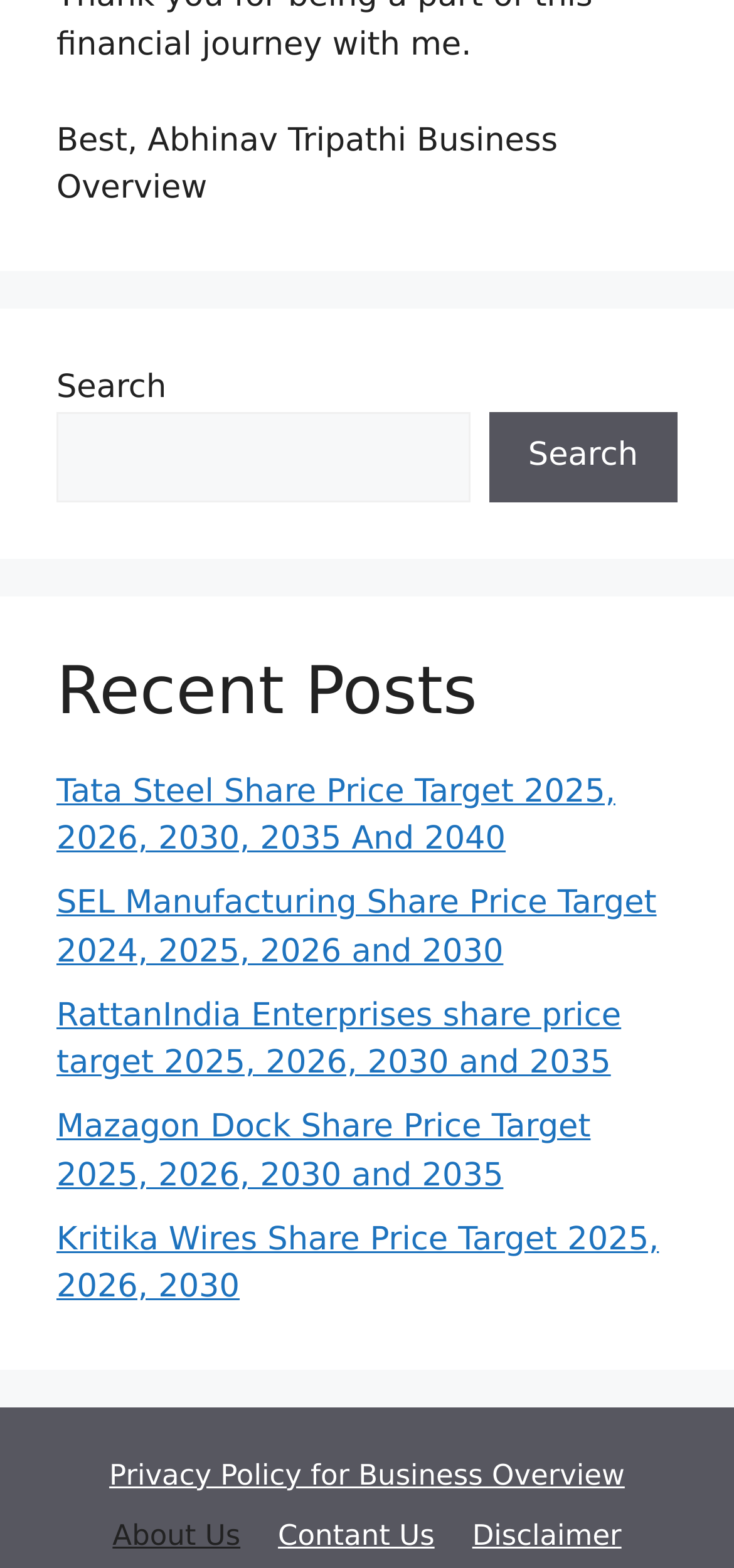What is the name of the author?
Provide a detailed answer to the question, using the image to inform your response.

The name of the author can be found in the static text element at the top of the page, which reads 'Best, Abhinav Tripathi Business Overview'.